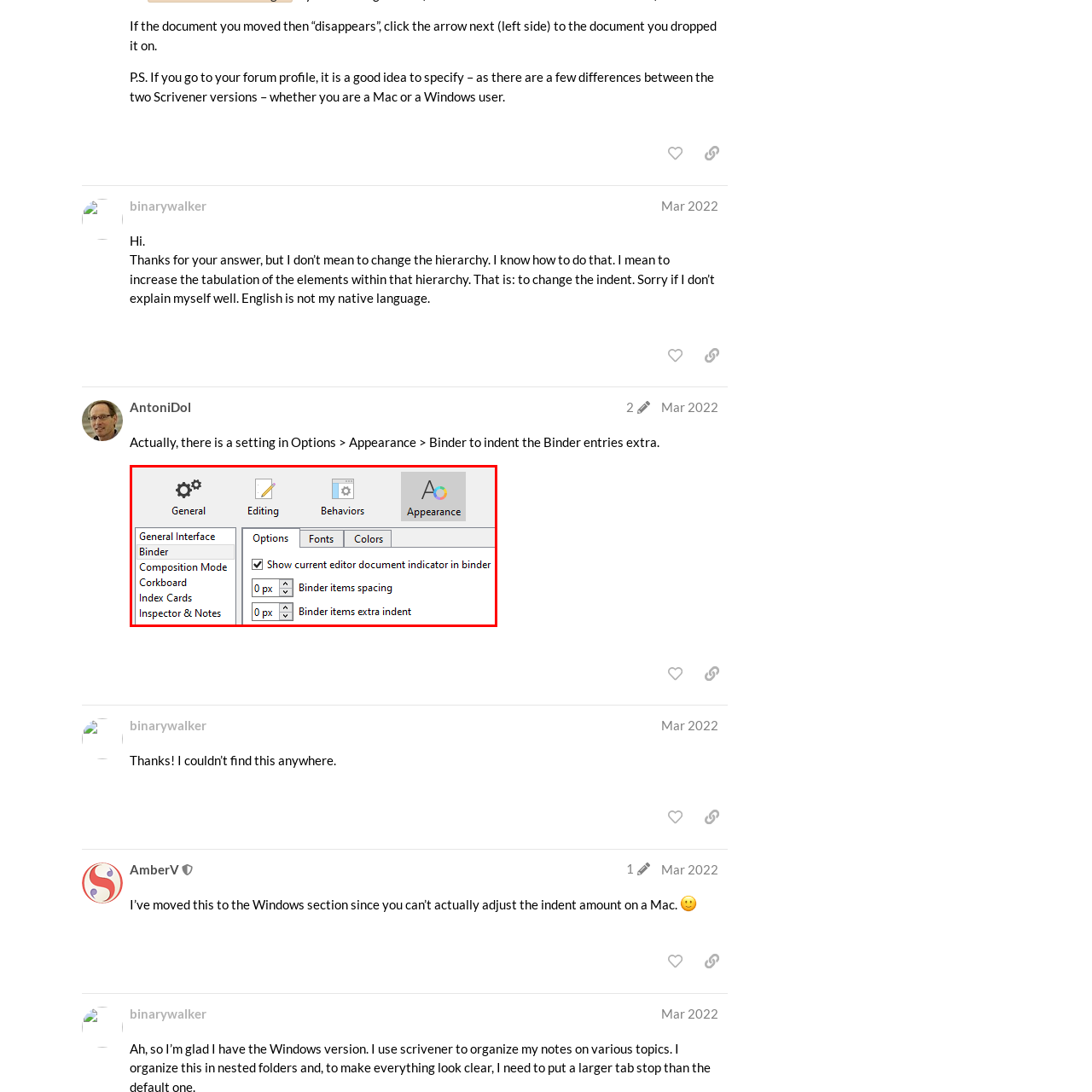Give a comprehensive description of the picture highlighted by the red border.

The image displays a section of the application settings for a software program, likely related to a writing or content management application such as Scrivener. The interface features tabs labeled "General," "Editing," and "Behaviors," with a highlighted tab for "Appearance" that suggests this is where users can customize the visual elements of the application. 

In the "Appearance" settings, options are provided for the user to adjust various display preferences, including:

- The ability to "Show current editor document indicator in binder," which allows users to visually track the document they are currently working on.
- Settings for "Binder items spacing" and "Binder items extra indent," indicating that users can customize the layout and indentation of items within the binder, enhancing organization and accessibility of their documents.

The interface appears user-friendly, allowing for straightforward customization to improve the writing experience.